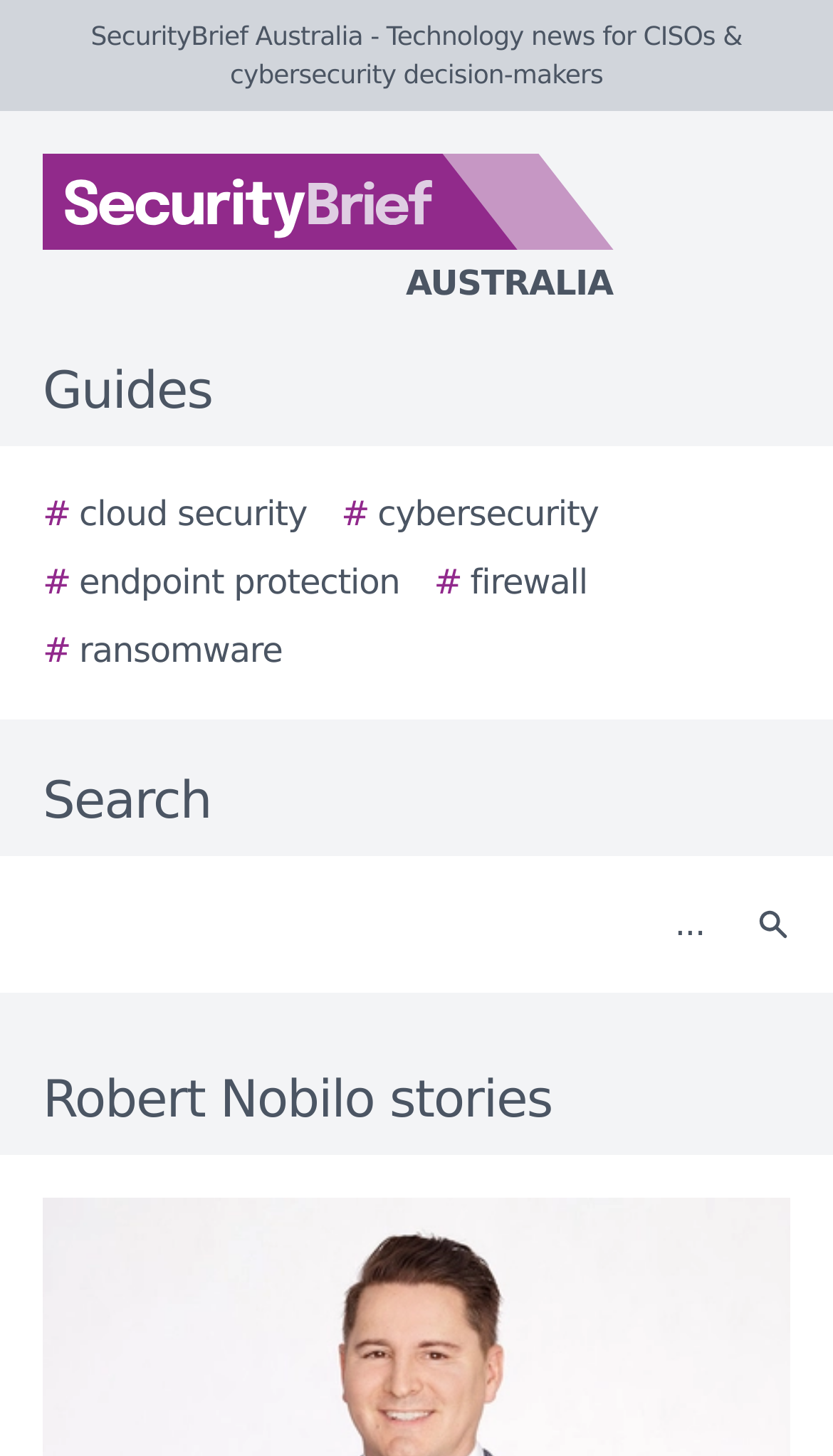Please determine the bounding box coordinates for the UI element described here. Use the format (top-left x, top-left y, bottom-right x, bottom-right y) with values bounded between 0 and 1: # firewall

[0.521, 0.383, 0.705, 0.418]